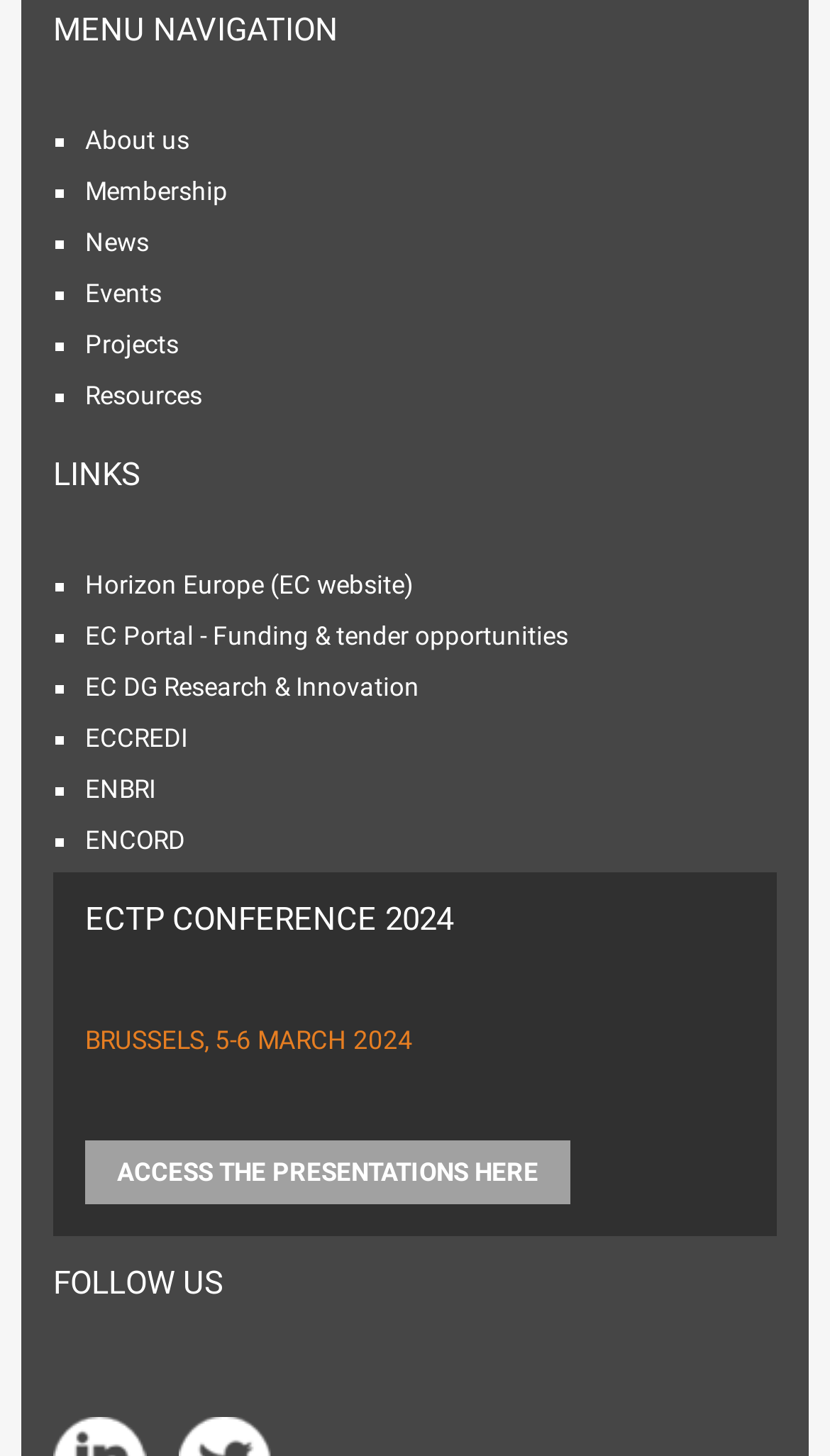What is the purpose of the 'FOLLOW US' section?
Make sure to answer the question with a detailed and comprehensive explanation.

The 'FOLLOW US' section is likely to contain links to the organization's social media profiles, allowing users to follow them and stay updated on their activities.